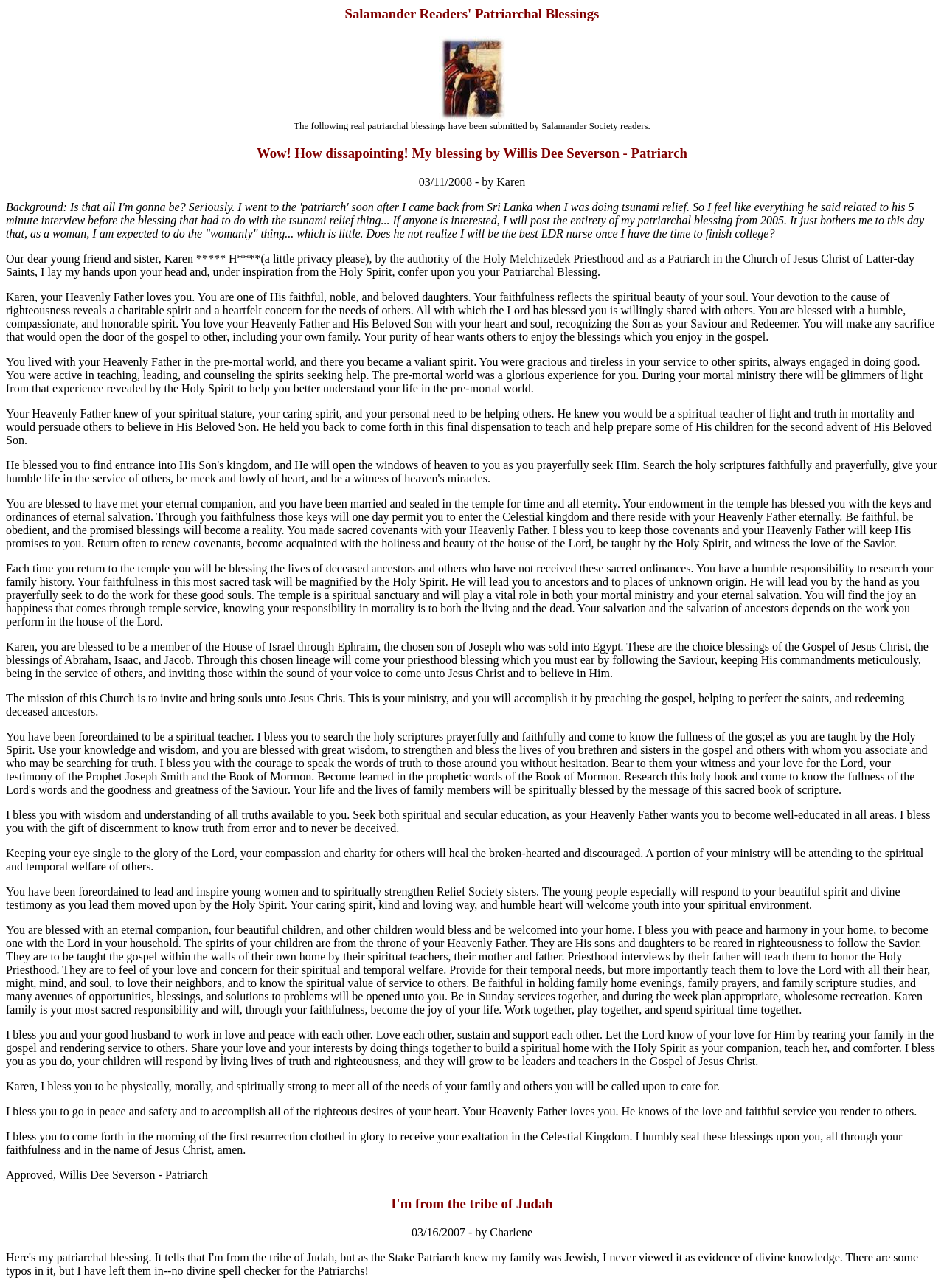Please provide a short answer using a single word or phrase for the question:
How many children does Karen have?

four